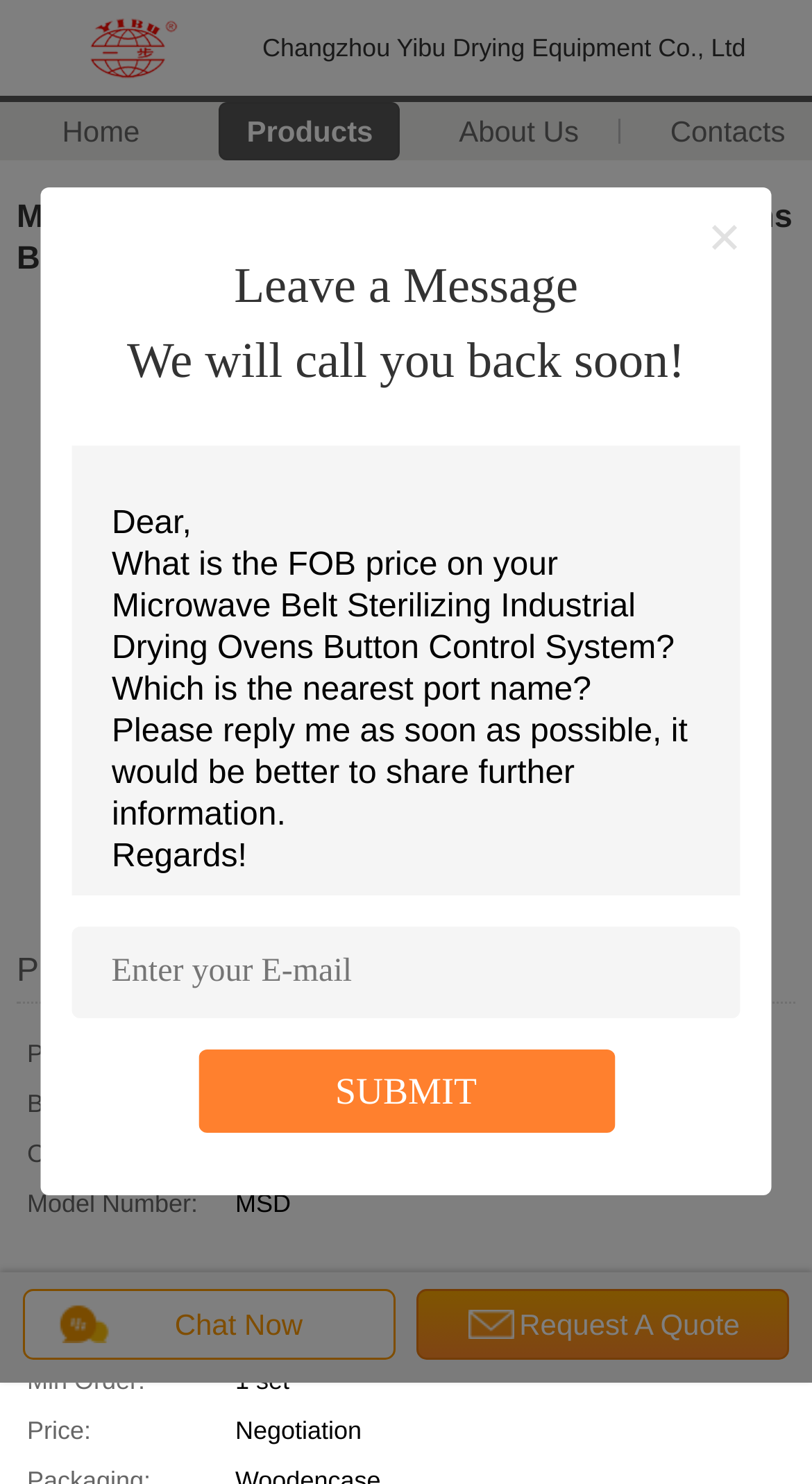Provide the bounding box coordinates of the HTML element this sentence describes: "Affiliate Disclosure".

None